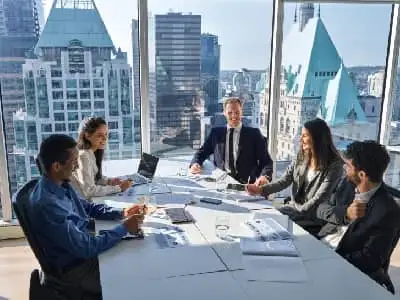Give a short answer to this question using one word or a phrase:
What is the person gesturing doing?

Emphasizing a point